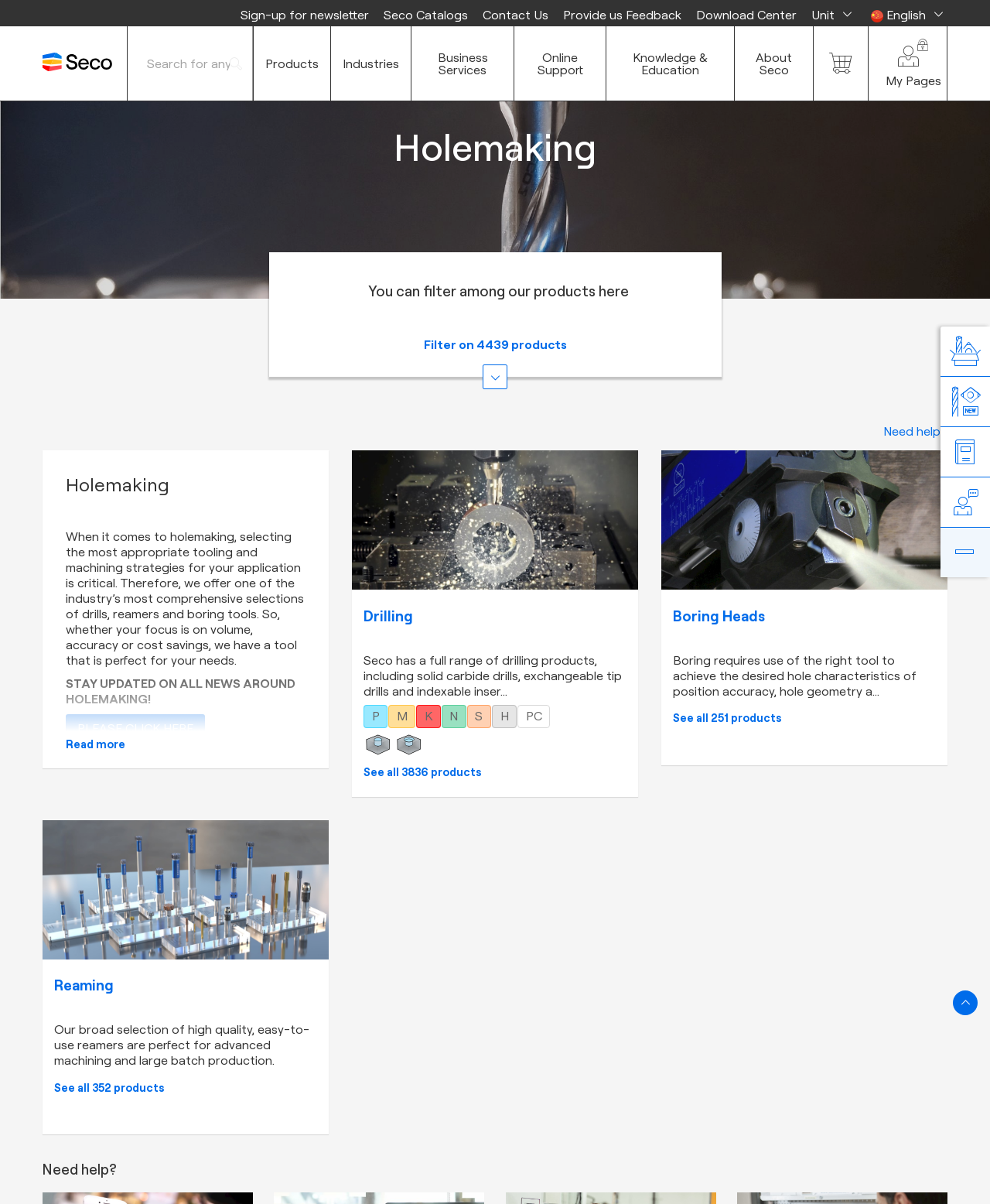Please give a succinct answer to the question in one word or phrase:
How many products are there in the drilling category?

3836